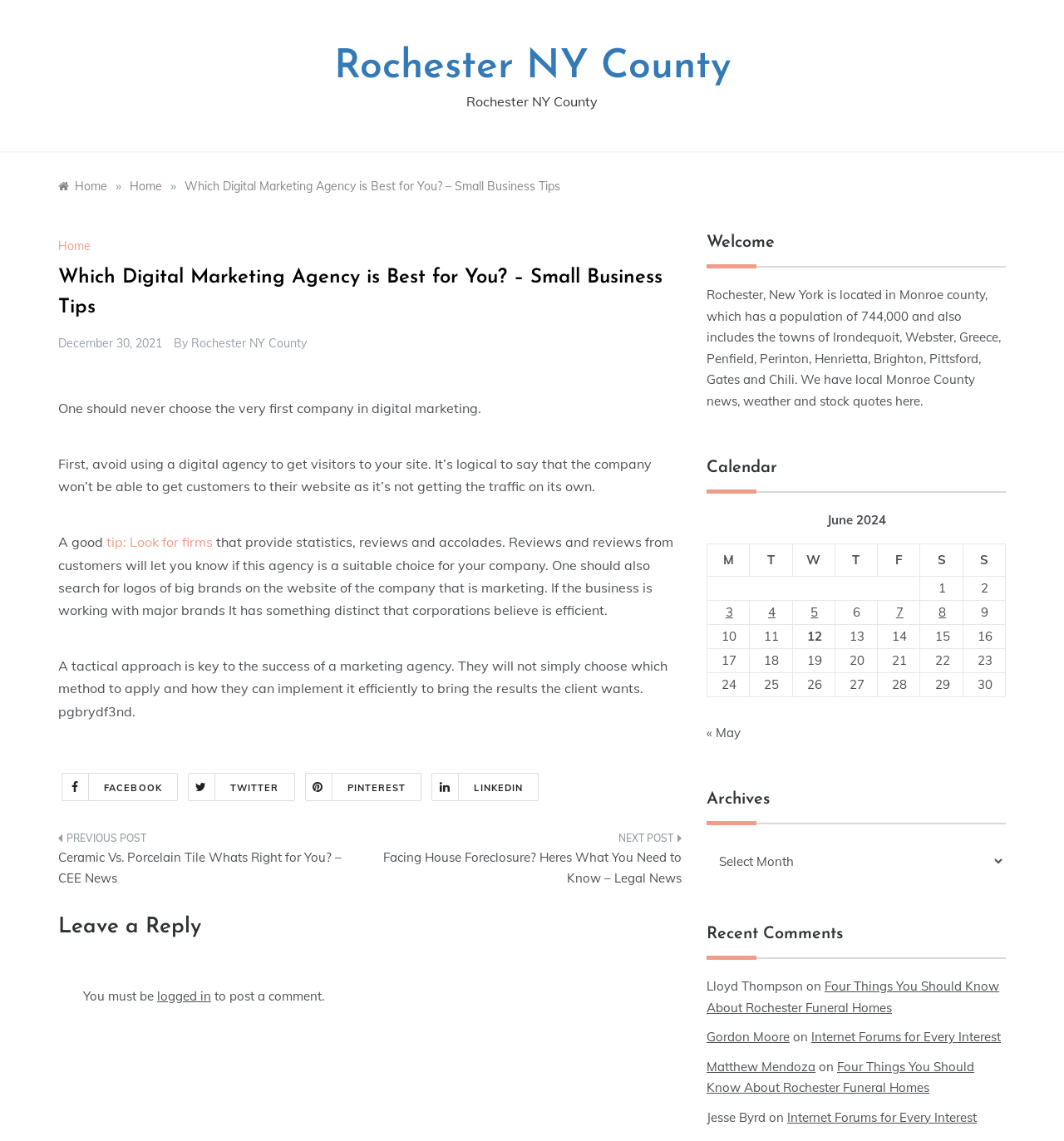What is the county mentioned in the webpage?
Analyze the image and provide a thorough answer to the question.

The county mentioned in the webpage is Rochester NY County, which is mentioned in the heading 'Rochester NY County' and also in the link 'Rochester NY County'.